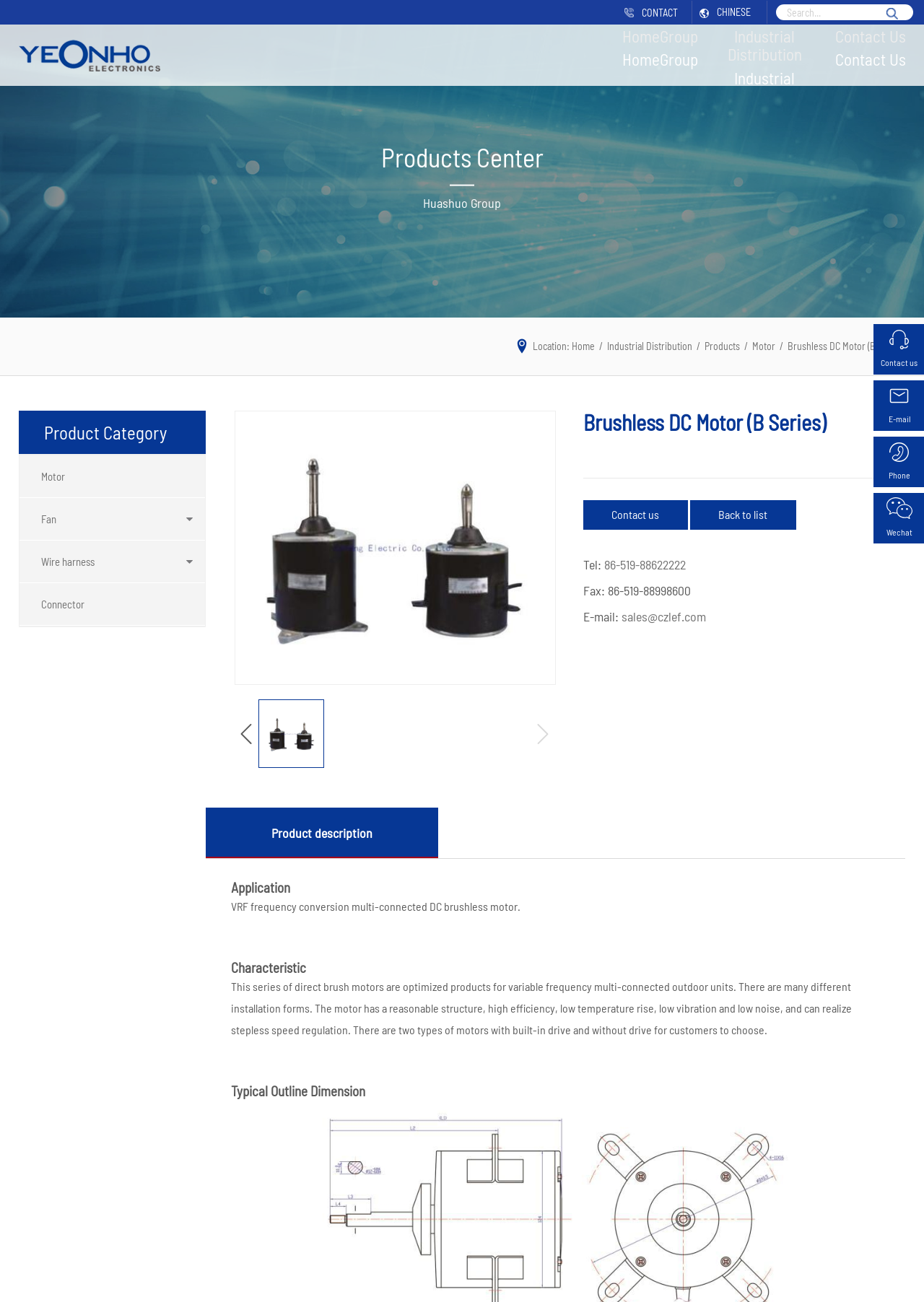Describe all the key features of the webpage in detail.

The webpage is about Brushless DC Motor (B Series) from Changzhou Lefeng Motor Co., Ltd. At the top, there are several links and images, including a search bar and a Chinese language option. Below that, there are three main sections: Home, Group, and Industrial Distribution.

In the Home section, there is a brief introduction to the company, stating its mission and values. There is also a "Learn more" link and several images of partner companies.

In the Group section, there is another brief introduction to the company, followed by links to several partner companies, including Huashuo Electronics, Lefeng Electromotor, and Daeyong wire electronics.

In the Industrial Distribution section, there is a message welcoming visitors and encouraging technical cooperation and business contacts. There are also links to several companies, including Lefeng Motor, Lefeng fan, Huashuo Connector, and Daeyong Wire Electronics.

On the left side of the page, there is a menu with links to Products Center, Huashuo Group, and other pages. Below that, there is a breadcrumb trail showing the current page's location in the website's hierarchy.

The main content of the page is about the Brushless DC Motor (B Series), including its product category, description, application, characteristic, and typical outline dimension. There are also links to contact the company, including phone, email, and WeChat.

At the bottom of the page, there are several links to contact the company, including a "Back to list" button and a "Contact us" button.